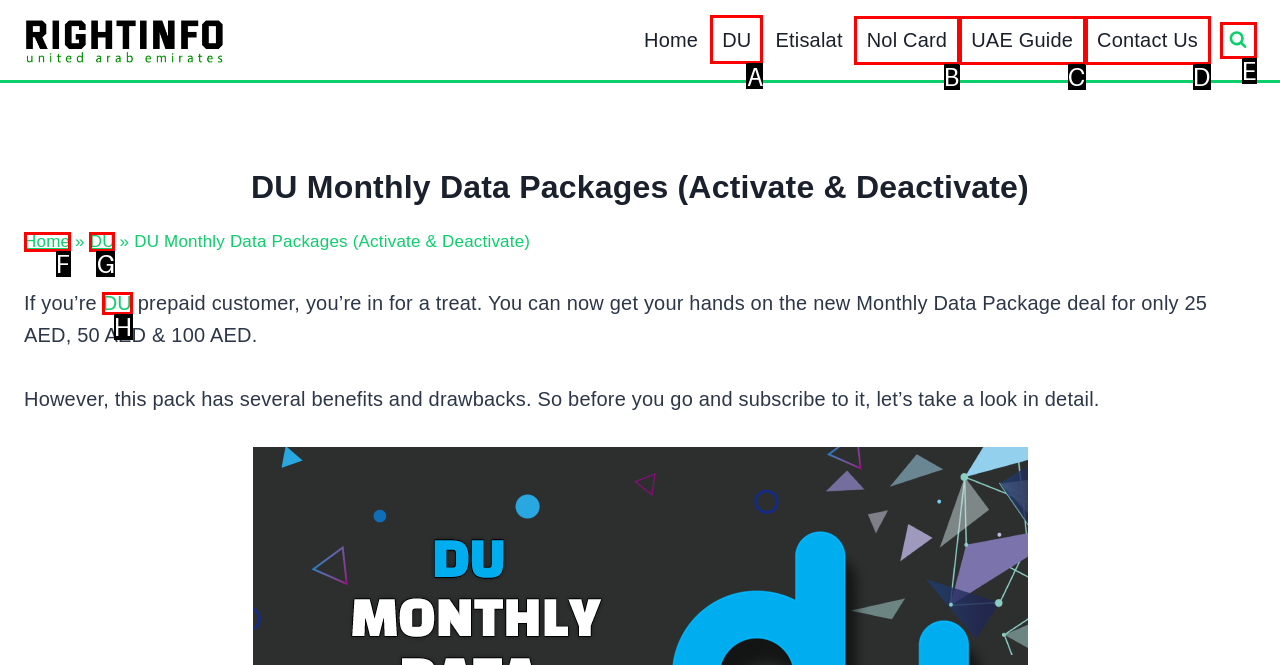Determine the HTML element to click for the instruction: go to DU page.
Answer with the letter corresponding to the correct choice from the provided options.

A